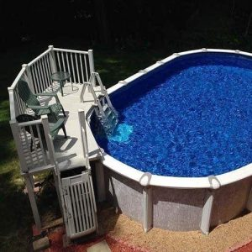Respond to the question below with a single word or phrase:
What is the purpose of the deck's railing?

Adds safety and style